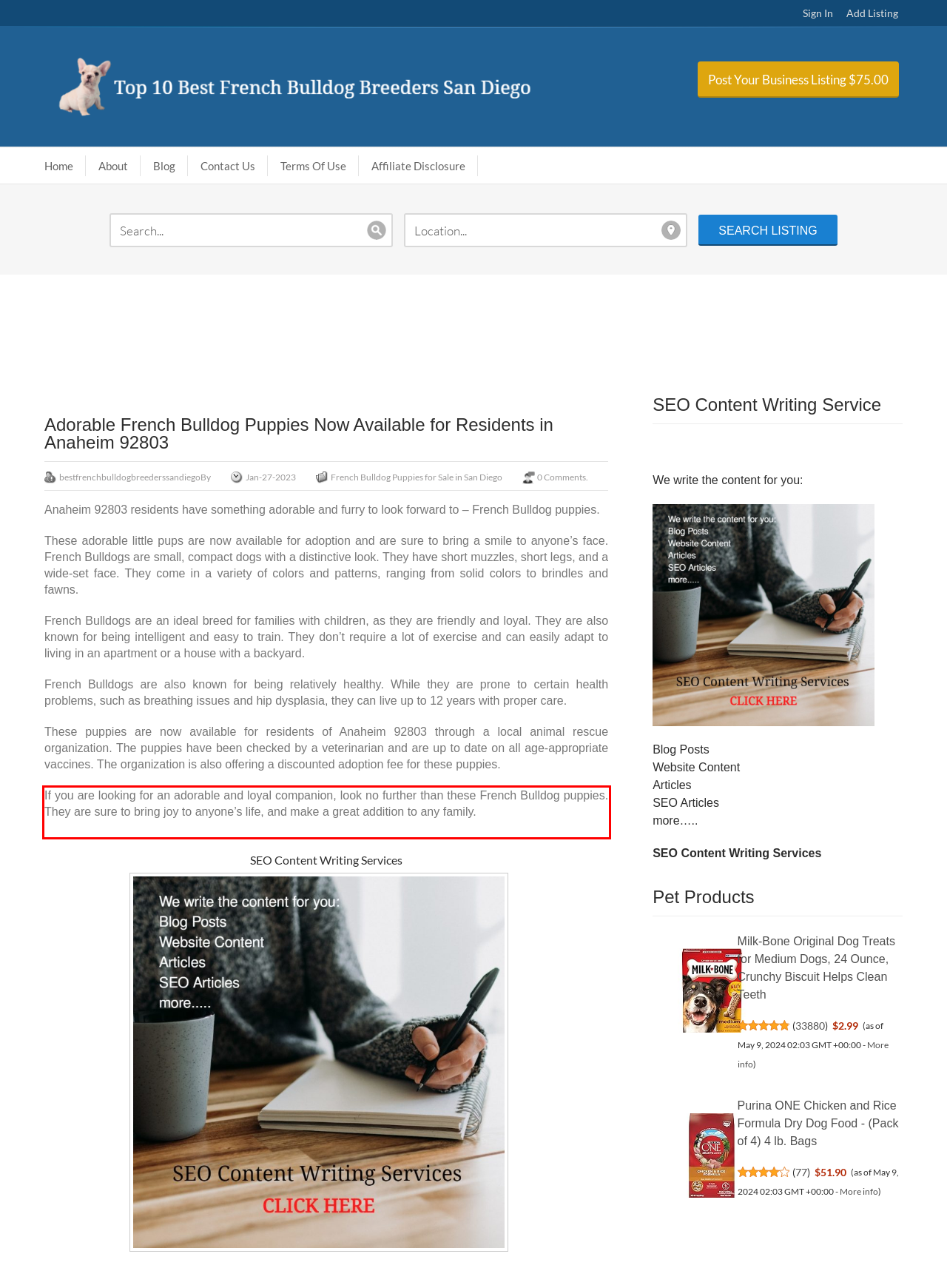Review the screenshot of the webpage and recognize the text inside the red rectangle bounding box. Provide the extracted text content.

If you are looking for an adorable and loyal companion, look no further than these French Bulldog puppies. They are sure to bring joy to anyone’s life, and make a great addition to any family.